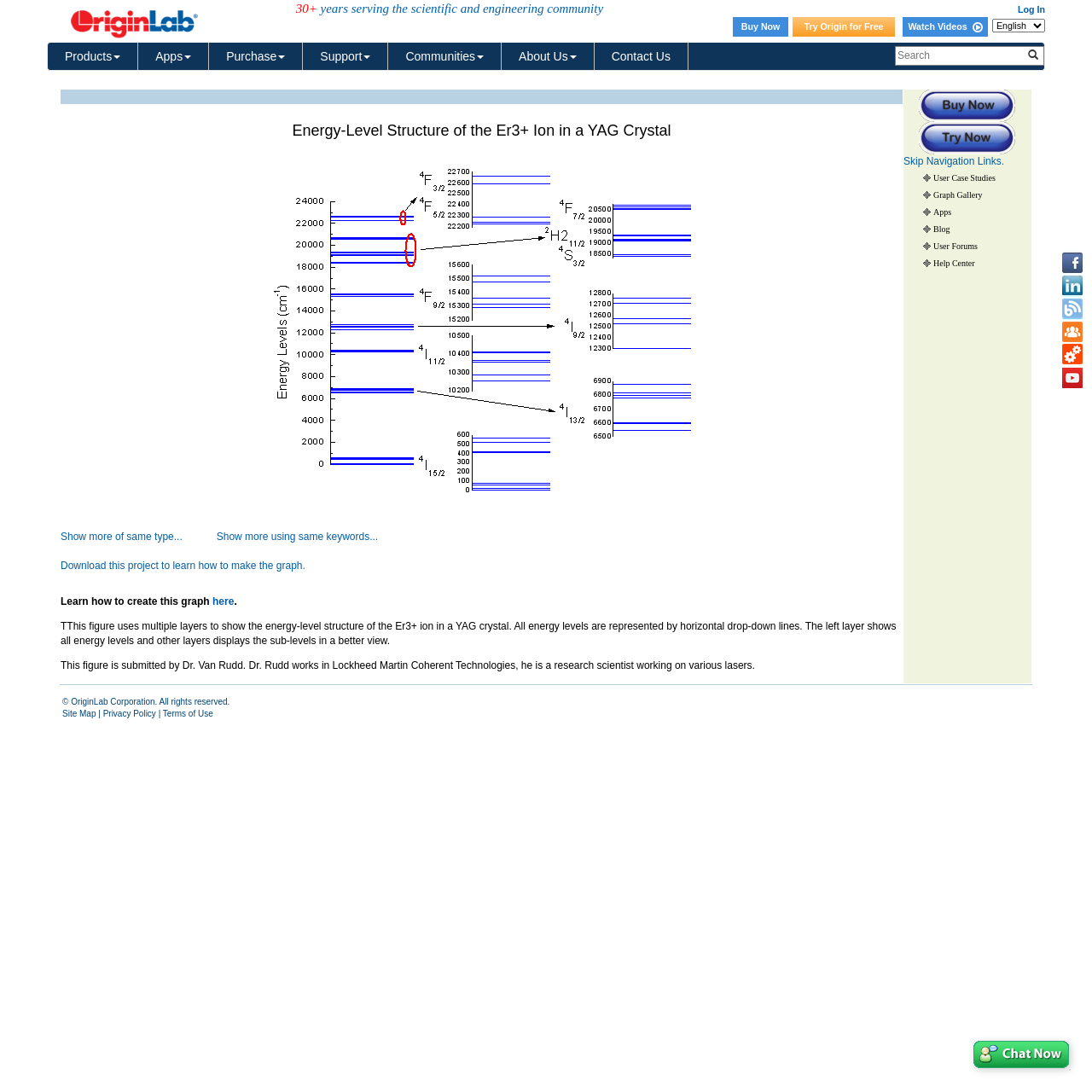Identify the bounding box for the UI element specified in this description: "Show more using same keywords...". The coordinates must be four float numbers between 0 and 1, formatted as [left, top, right, bottom].

[0.198, 0.486, 0.346, 0.497]